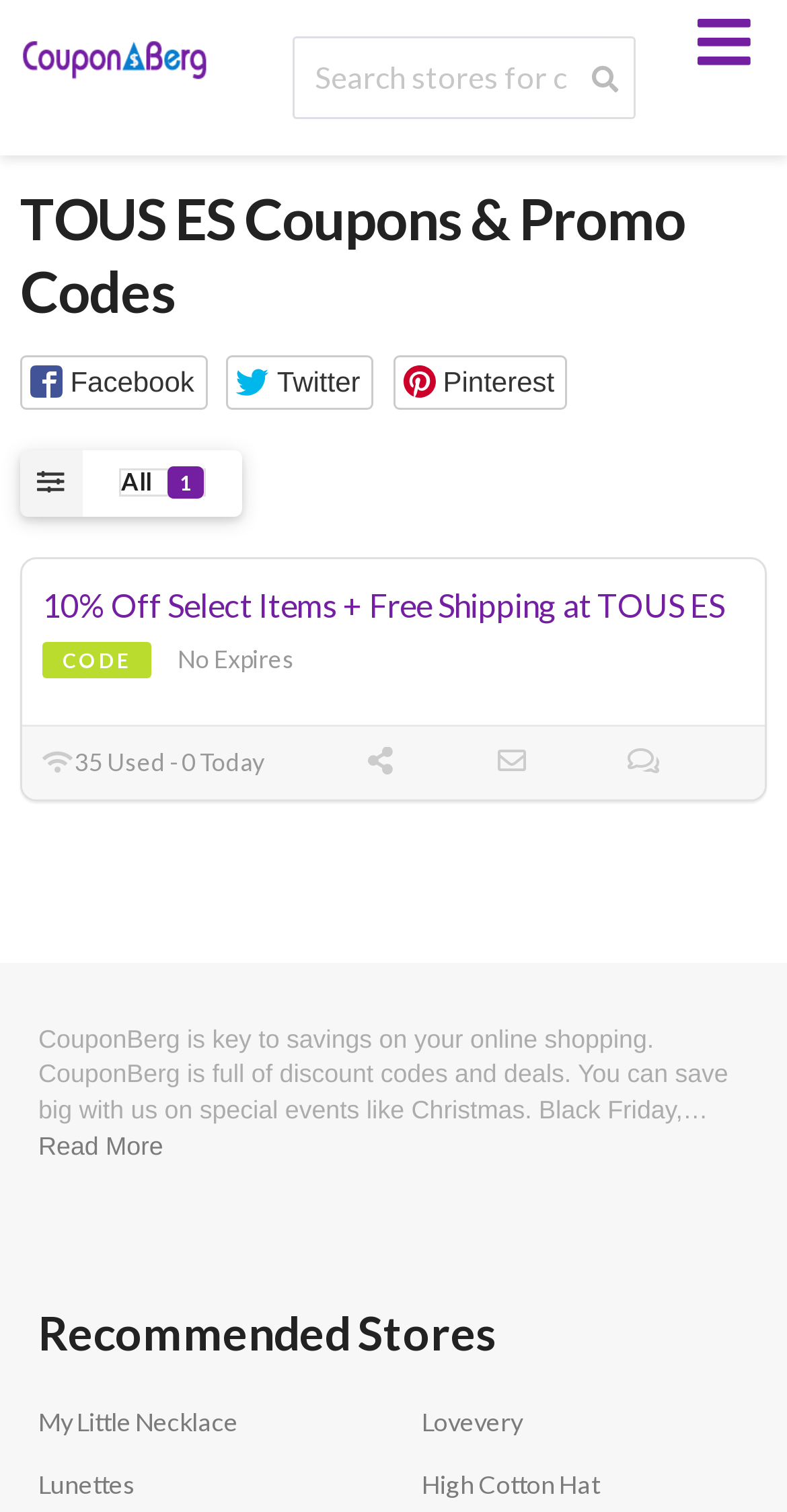Please extract and provide the main headline of the webpage.

TOUS ES Coupons & Promo Codes